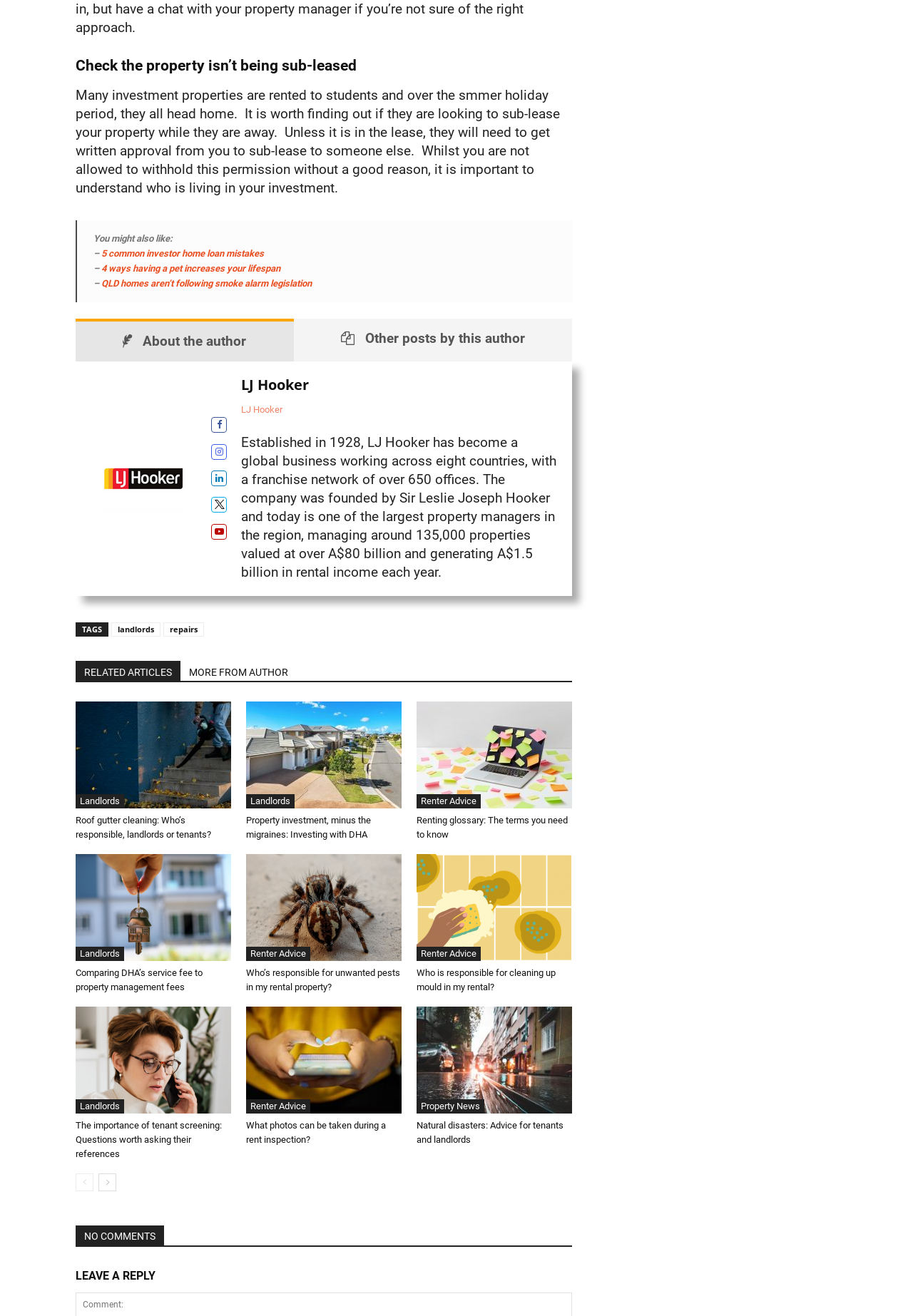Respond to the question below with a single word or phrase:
What is the purpose of the 'RELATED ARTICLES' section?

To provide related content